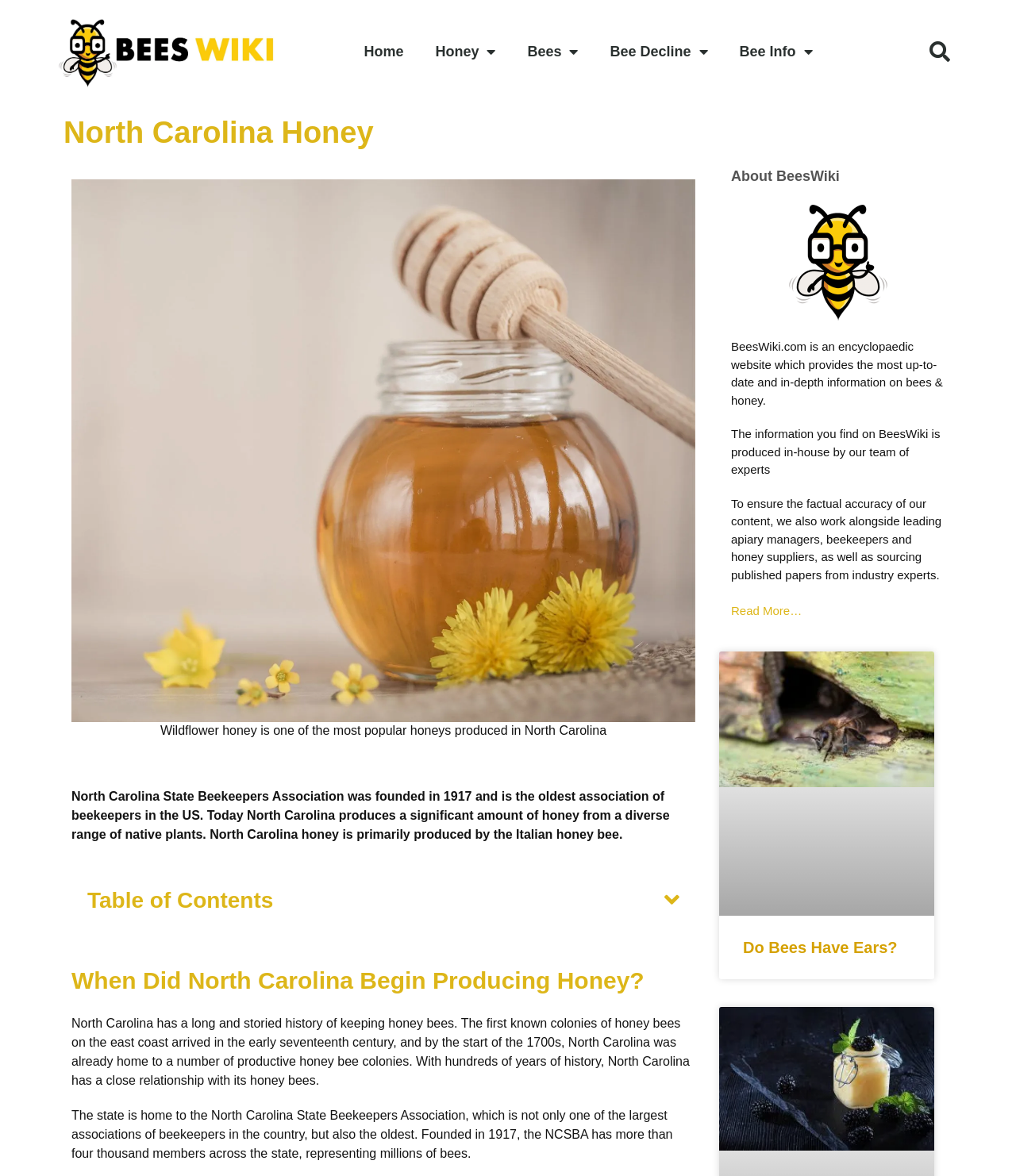Extract the bounding box coordinates for the UI element described by the text: "parent_node: Do Bees Have Ears?". The coordinates should be in the form of [left, top, right, bottom] with values between 0 and 1.

[0.708, 0.554, 0.919, 0.779]